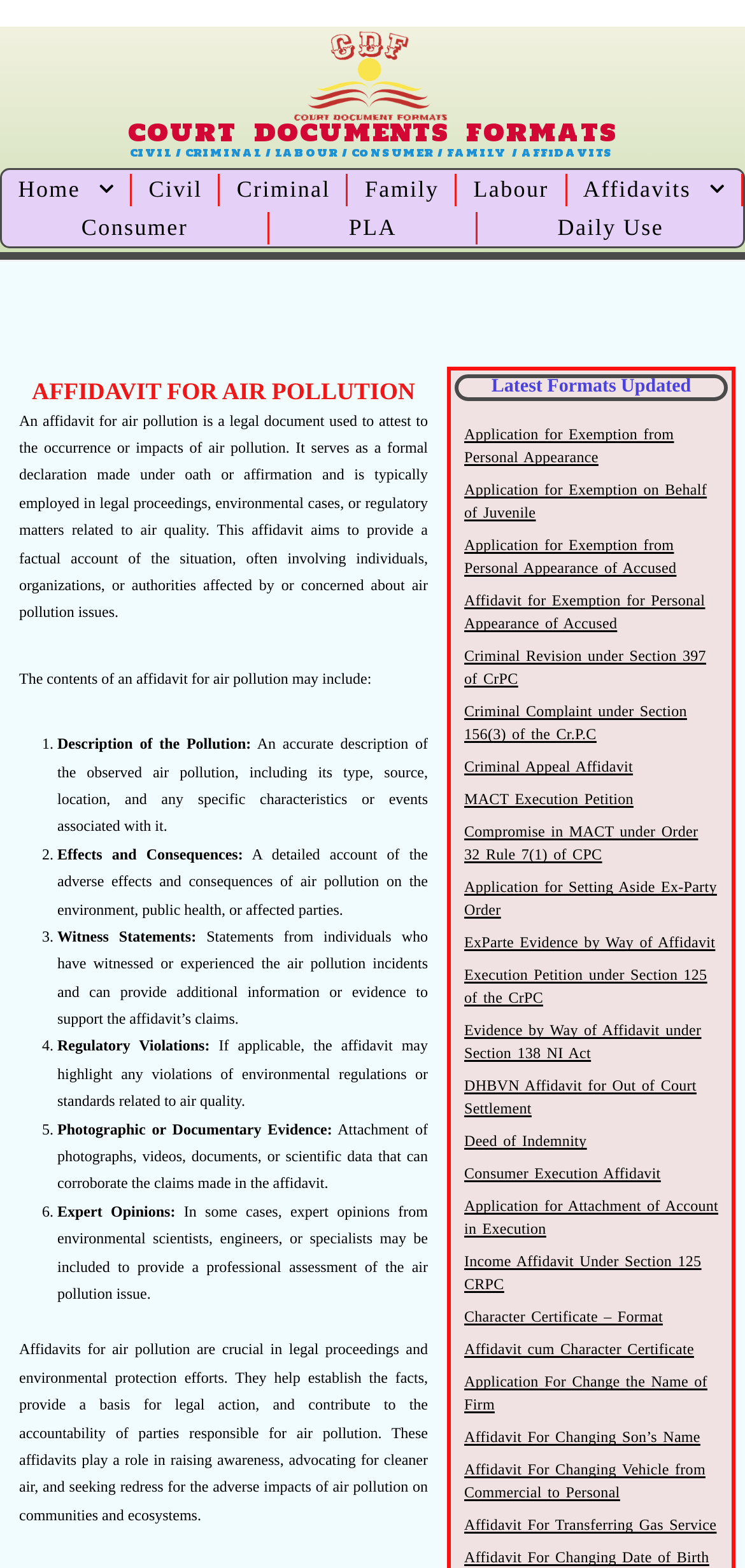Determine the bounding box coordinates of the UI element described by: "MACT Execution Petition".

[0.623, 0.505, 0.85, 0.516]